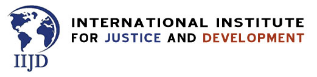Answer the question briefly using a single word or phrase: 
What does the warm red hue represent in the logo?

Development